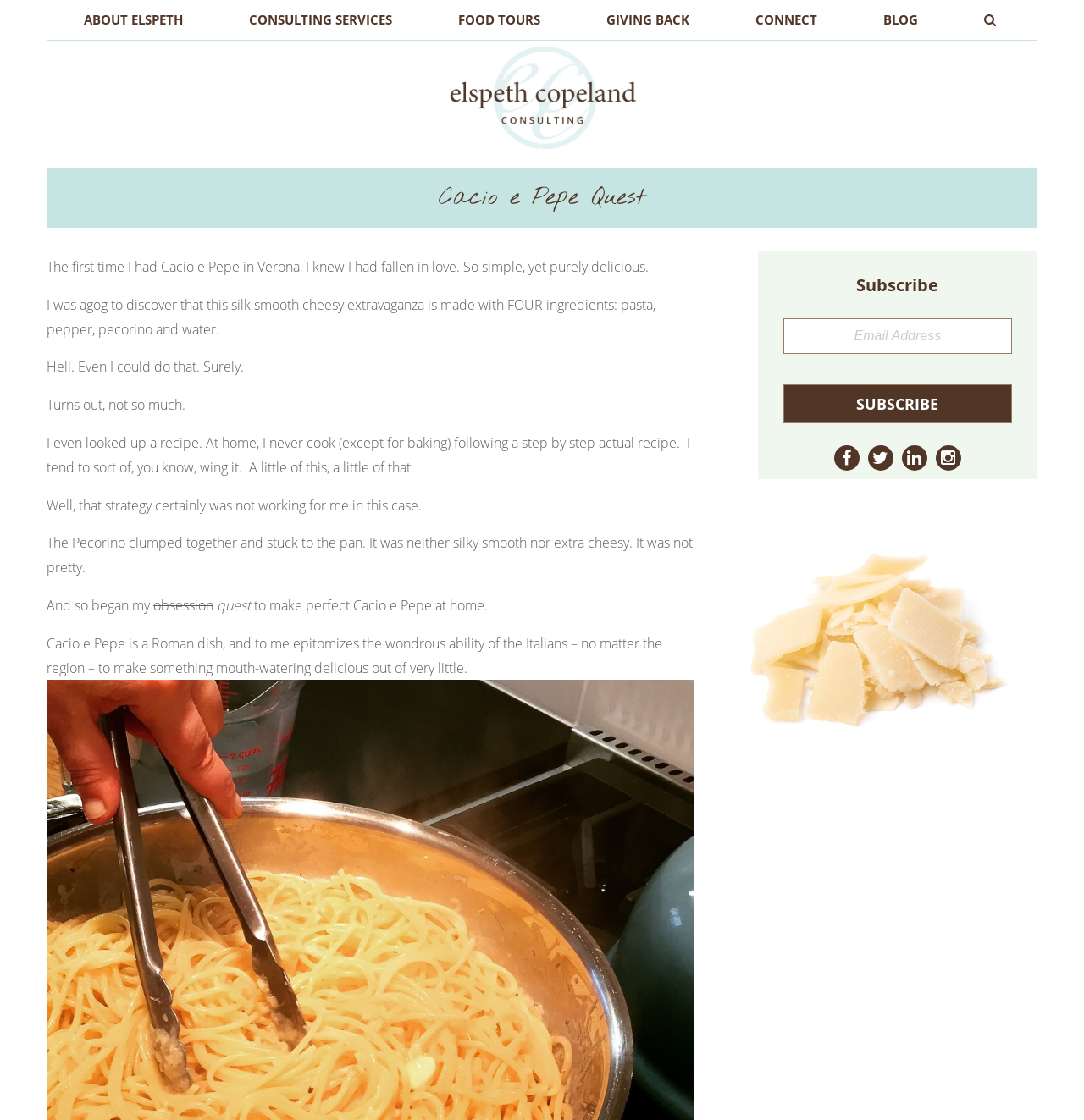Find the bounding box coordinates corresponding to the UI element with the description: "Giving Back". The coordinates should be formatted as [left, top, right, bottom], with values as floats between 0 and 1.

[0.528, 0.0, 0.667, 0.036]